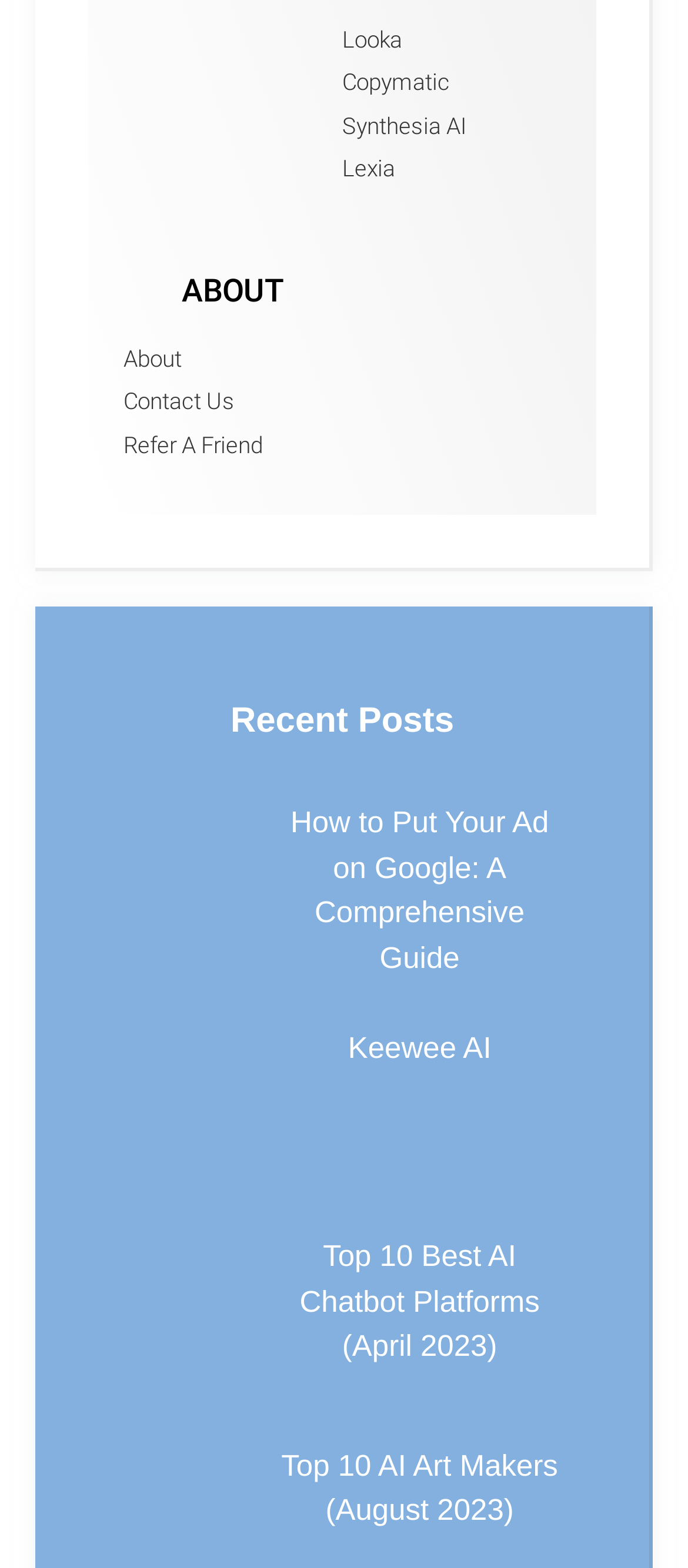Pinpoint the bounding box coordinates of the clickable element to carry out the following instruction: "Read the 'Recent Posts' heading."

[0.179, 0.443, 0.815, 0.477]